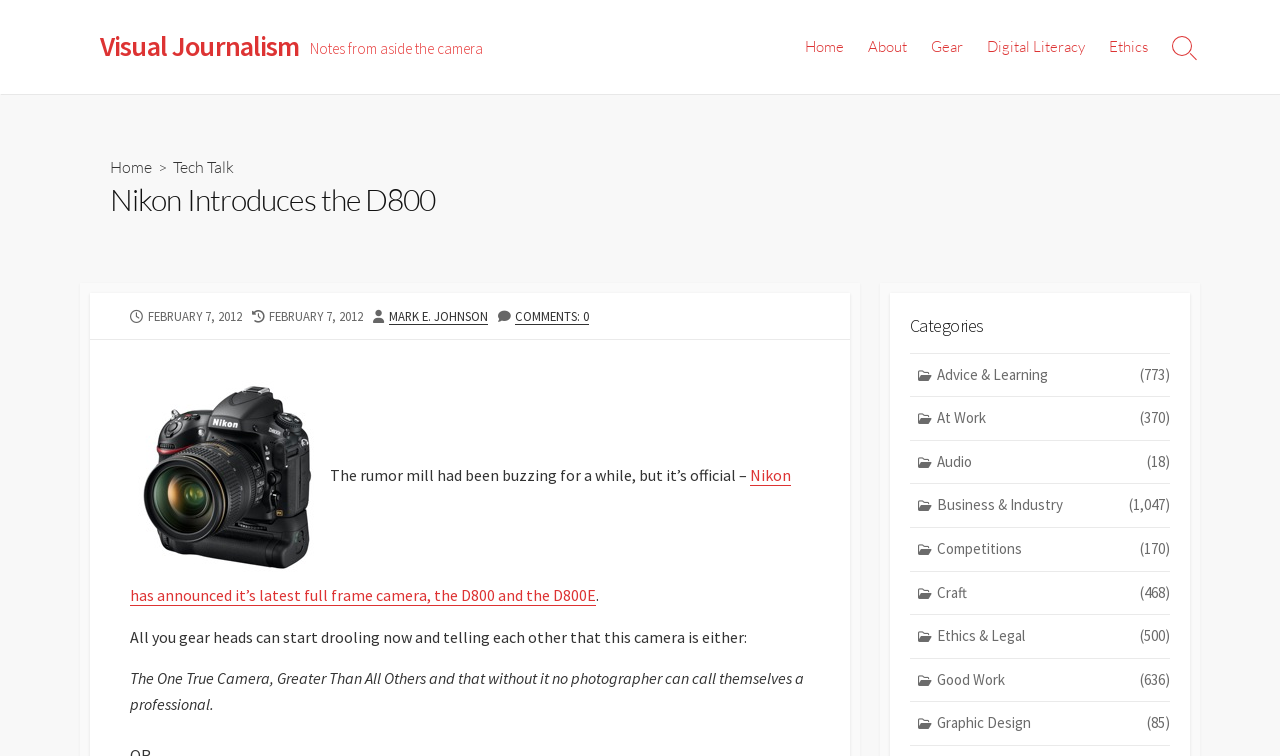Please find the bounding box coordinates (top-left x, top-left y, bottom-right x, bottom-right y) in the screenshot for the UI element described as follows: Gear

[0.718, 0.029, 0.762, 0.095]